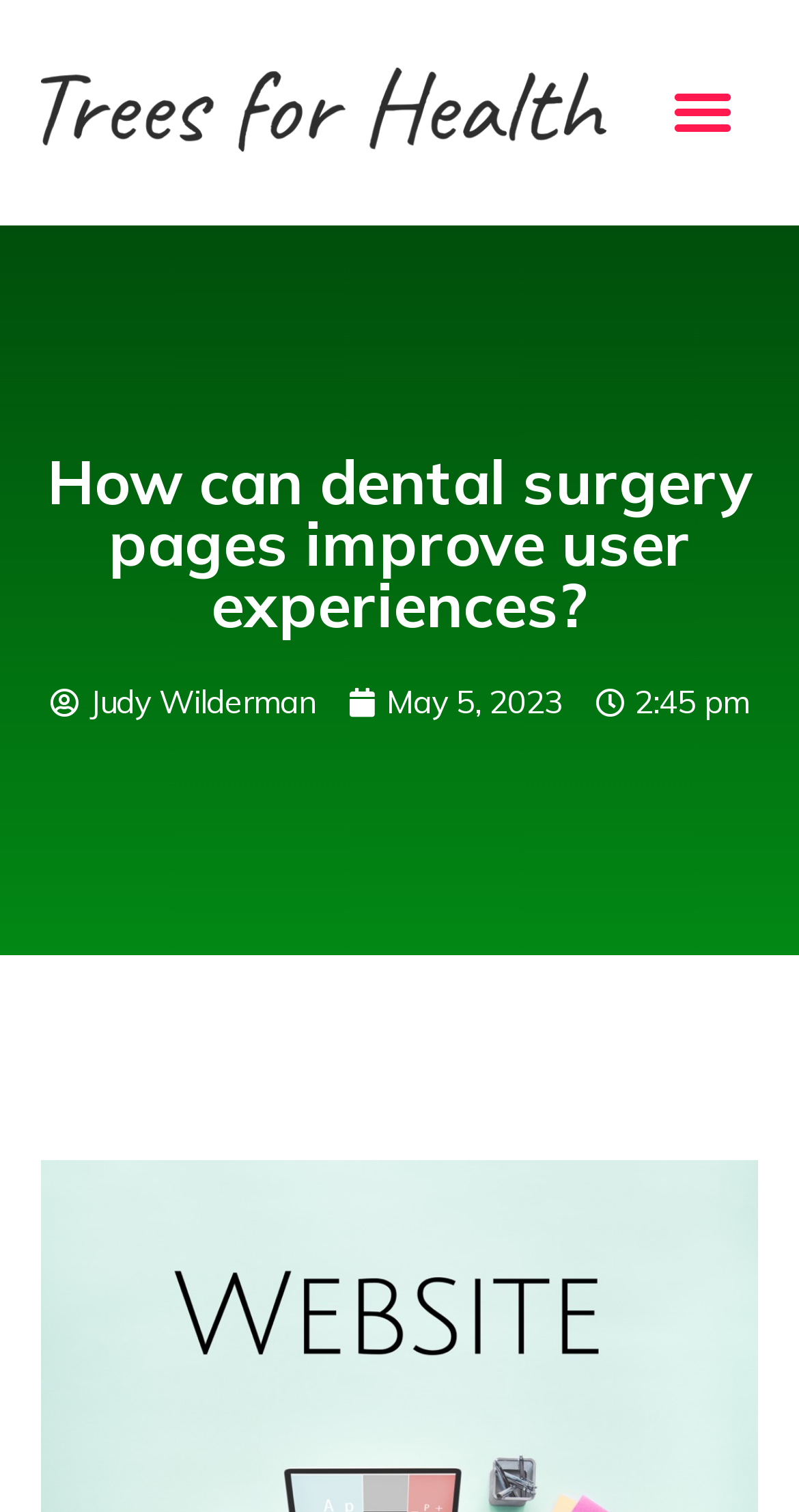Use a single word or phrase to answer the question: 
What is the date of the article?

May 5, 2023